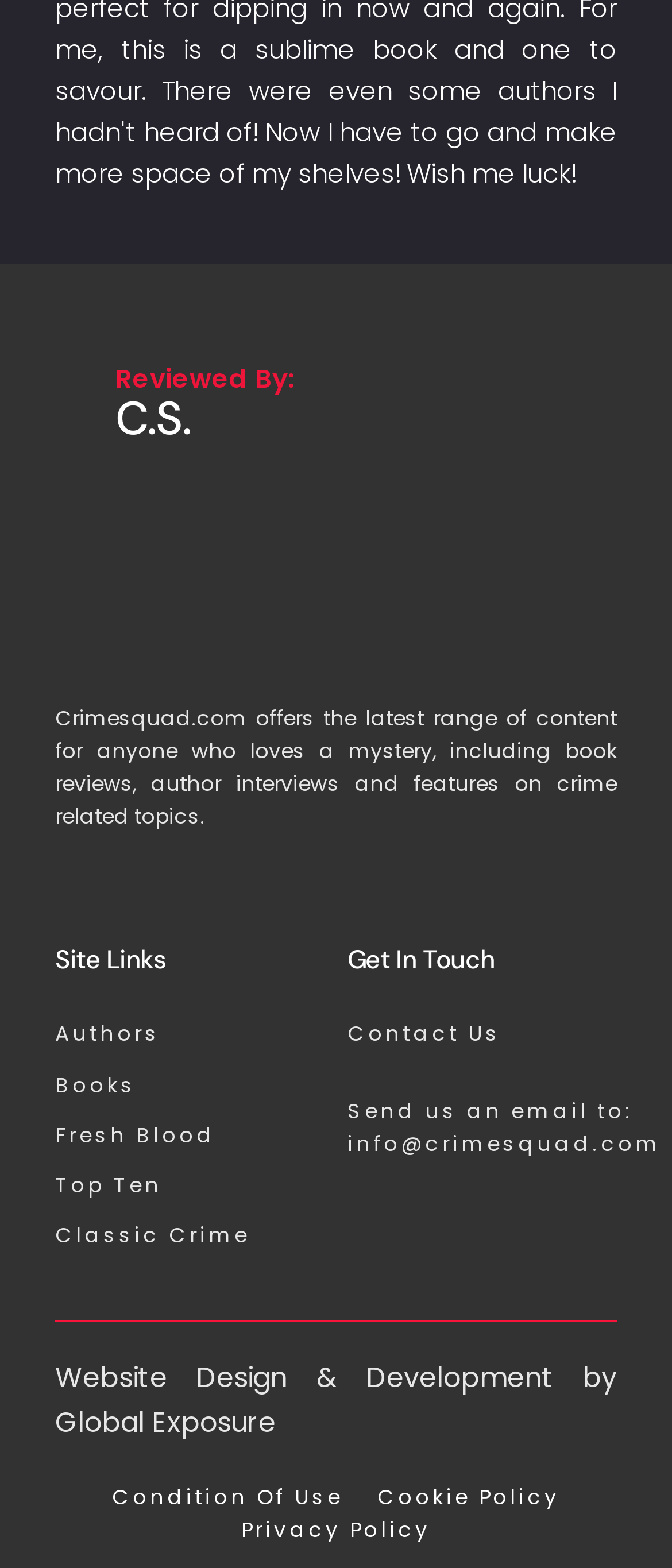Please provide a detailed answer to the question below by examining the image:
What type of content does the website offer?

The static text 'Crimesquad.com offers the latest range of content for anyone who loves a mystery, including book reviews, author interviews and features on crime related topics.' indicates that the website offers mystery-related content.